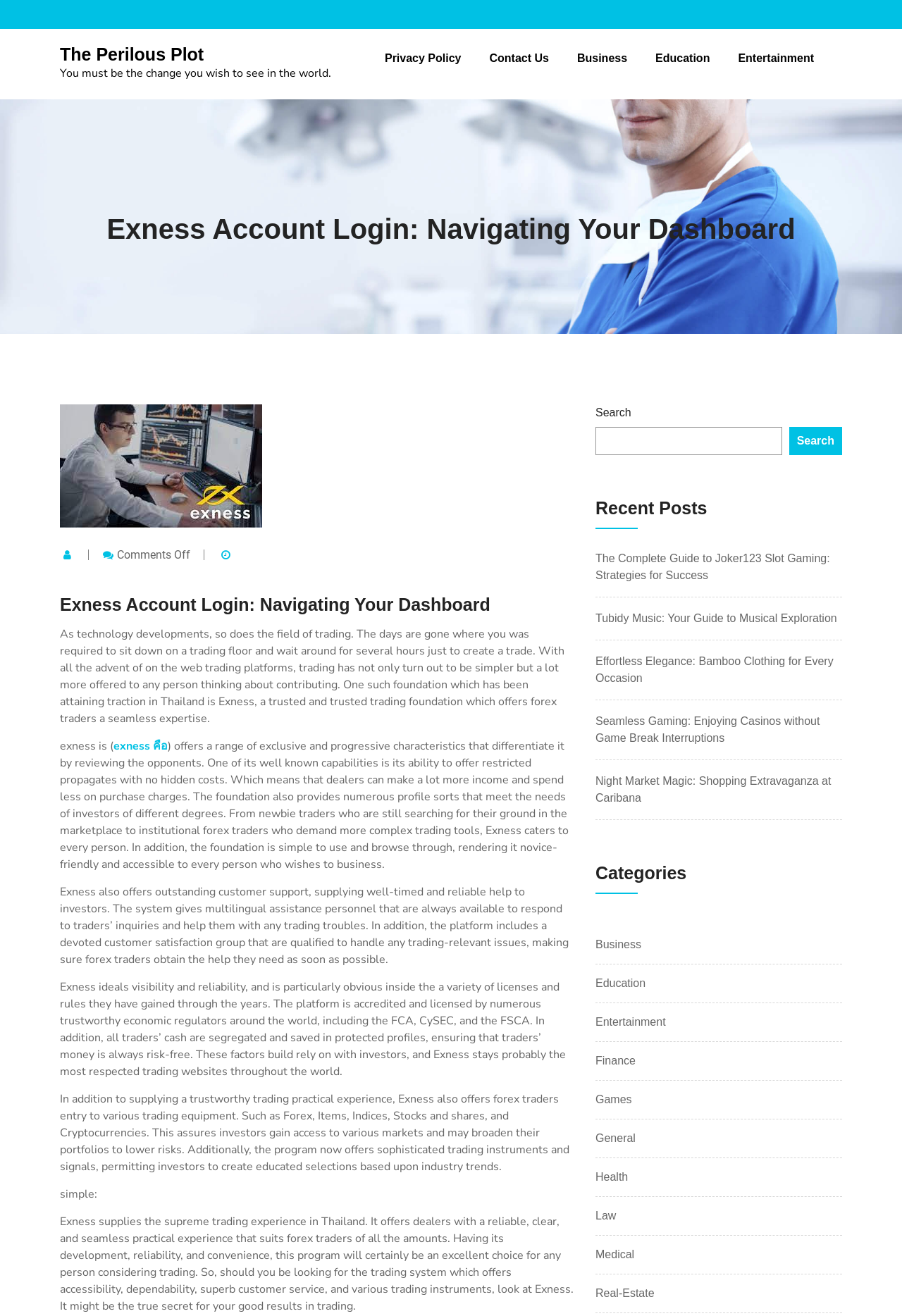Can you show the bounding box coordinates of the region to click on to complete the task described in the instruction: "Contact Us"?

[0.543, 0.027, 0.609, 0.062]